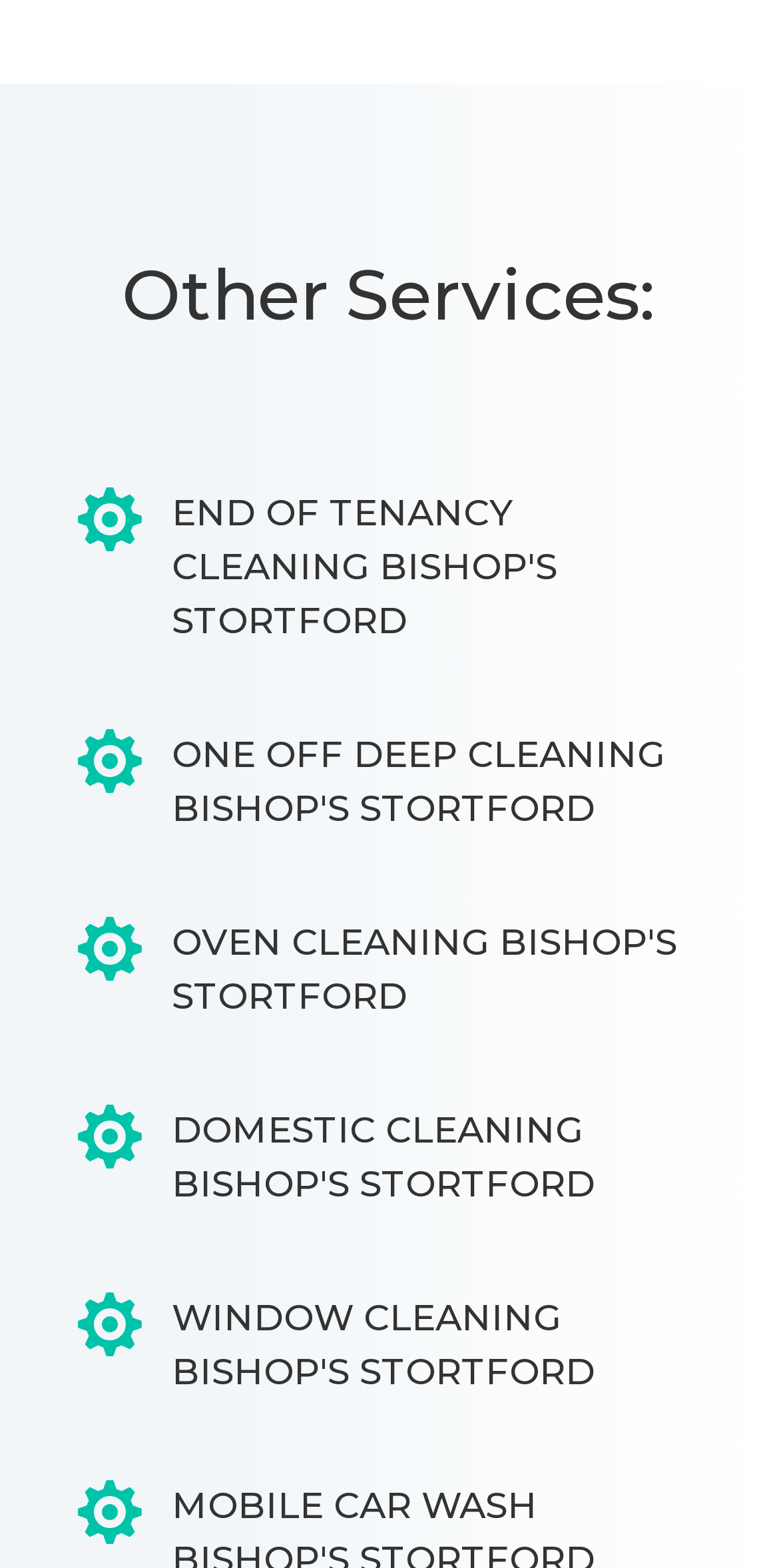Kindly determine the bounding box coordinates of the area that needs to be clicked to fulfill this instruction: "Click on WINDOW CLEANING BISHOP'S STORTFORD".

[0.221, 0.827, 0.764, 0.89]